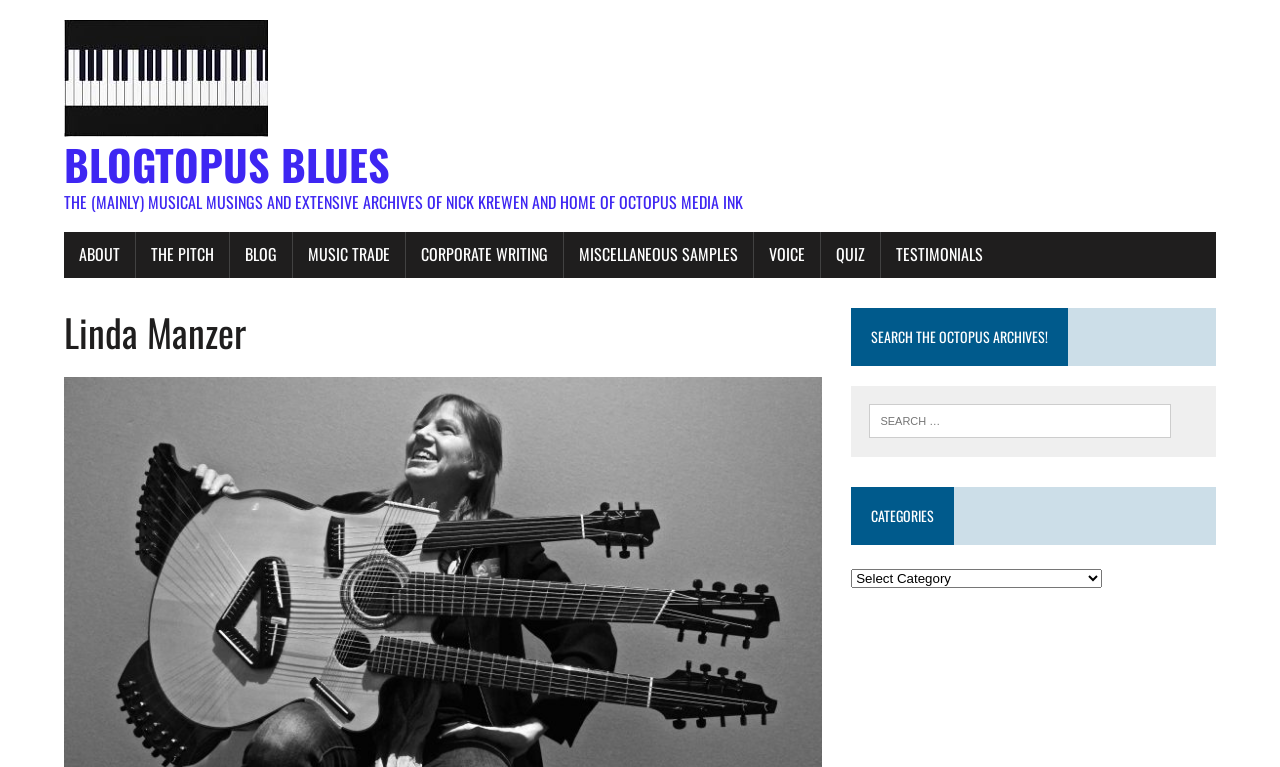Determine the bounding box coordinates of the clickable element necessary to fulfill the instruction: "click the Blogtopus Blues link". Provide the coordinates as four float numbers within the 0 to 1 range, i.e., [left, top, right, bottom].

[0.05, 0.026, 0.95, 0.277]